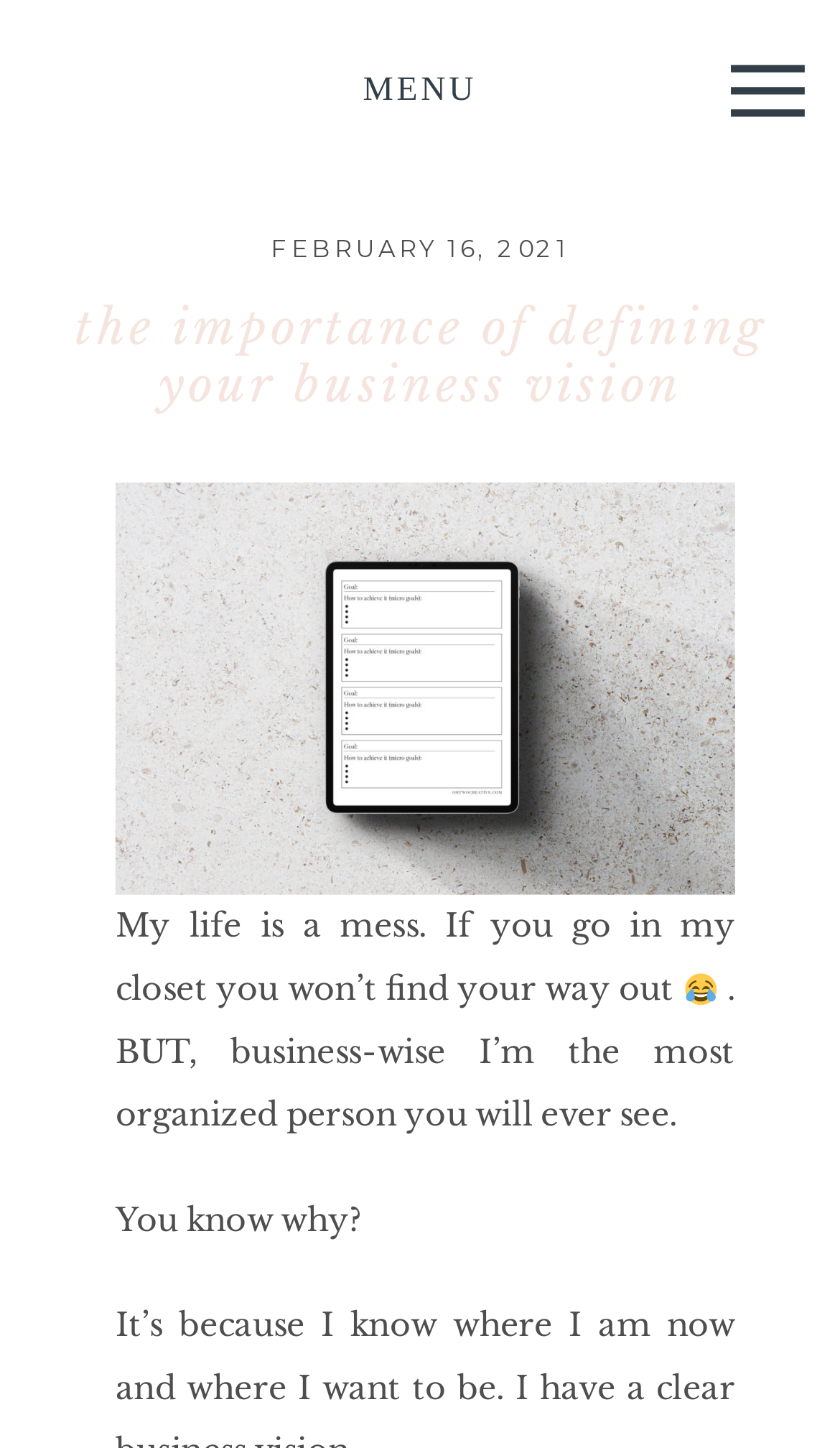Give a short answer using one word or phrase for the question:
What is the format of the webpage content?

Text with image